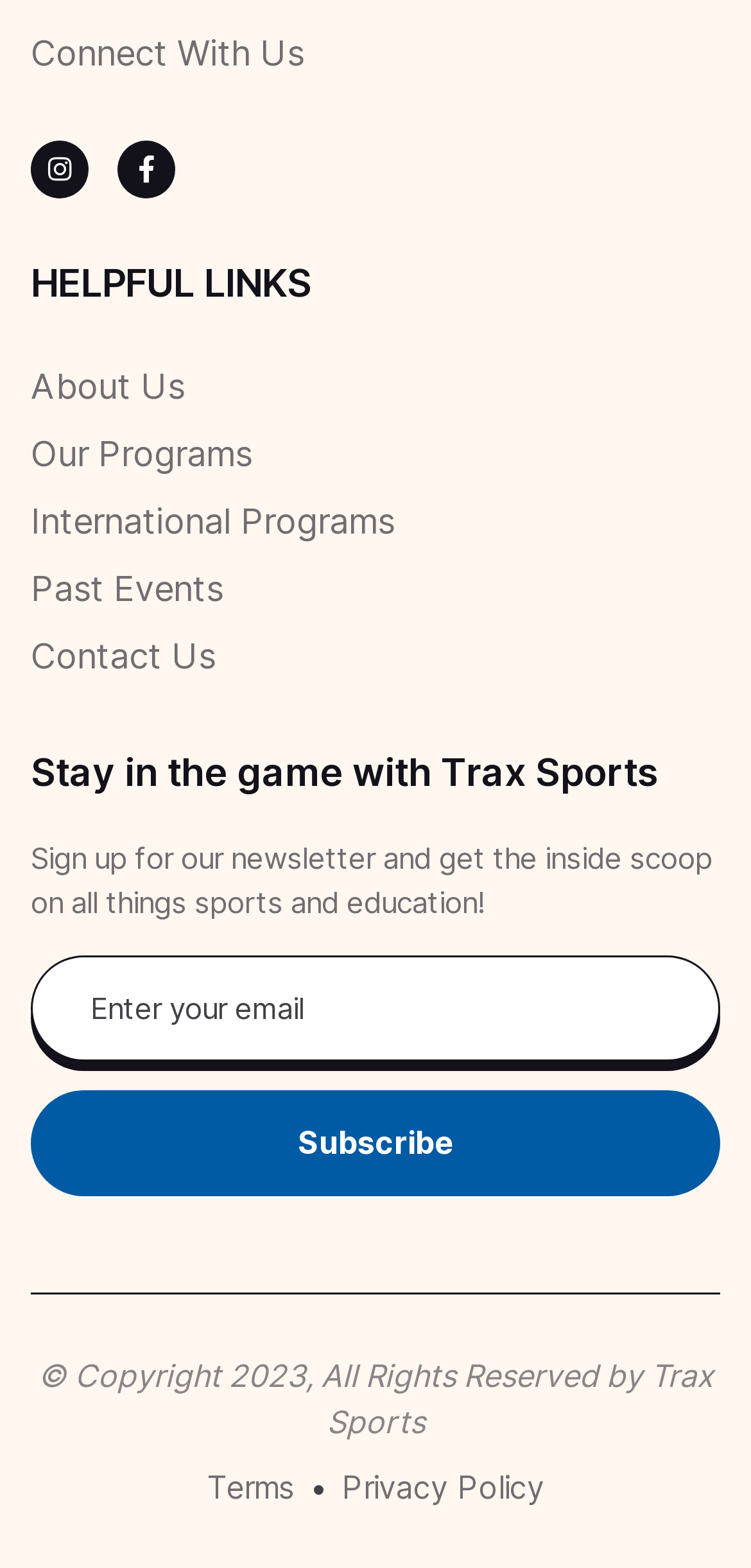Show the bounding box coordinates of the region that should be clicked to follow the instruction: "View Terms."

[0.276, 0.941, 0.391, 0.97]